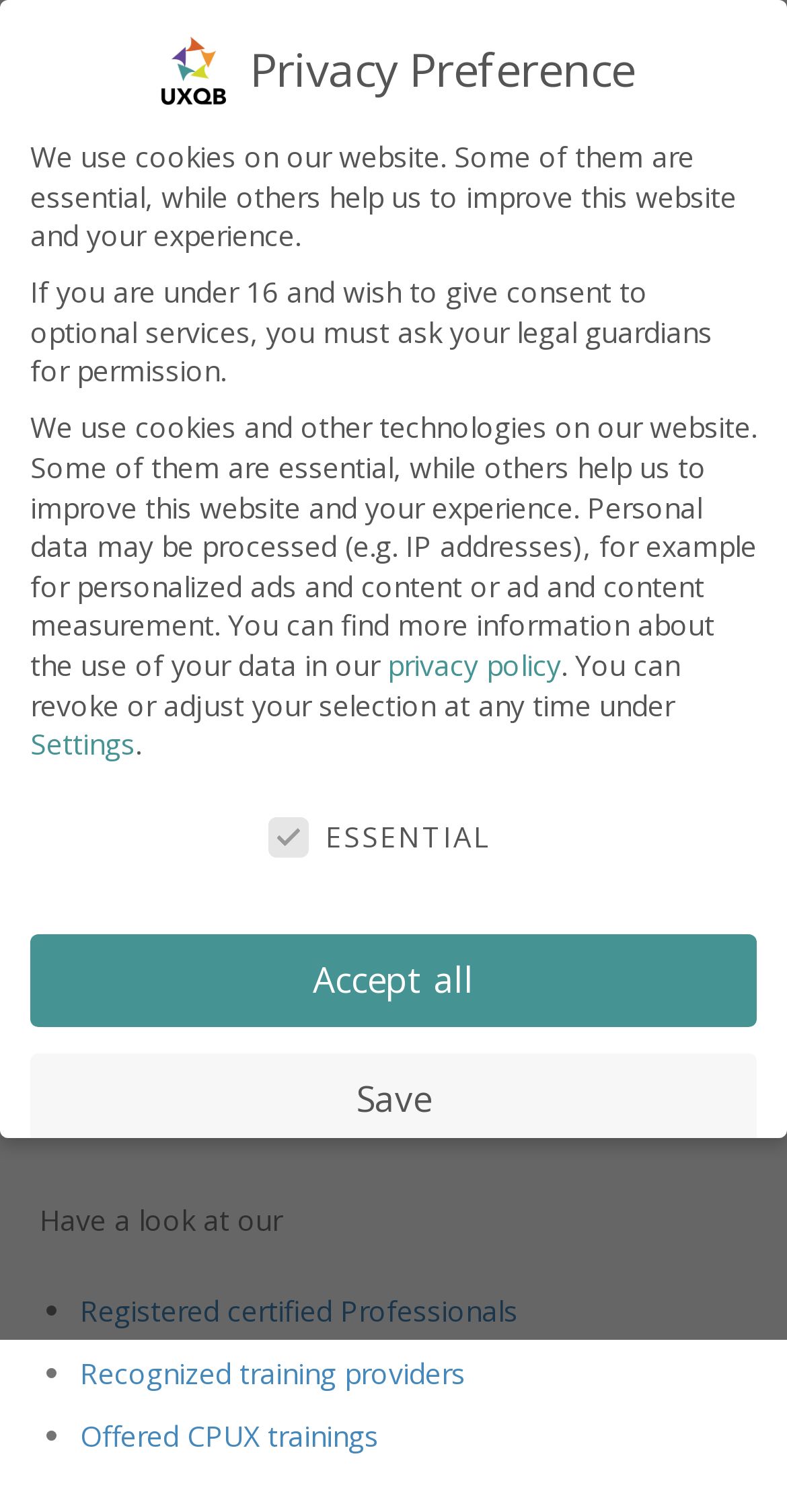What is the logo of the website?
Ensure your answer is thorough and detailed.

The logo of the website is located at the top left corner of the webpage, and it is an image with a bounding box coordinate of [0.05, 0.005, 0.294, 0.075]. It is a link element with the text 'logo'.